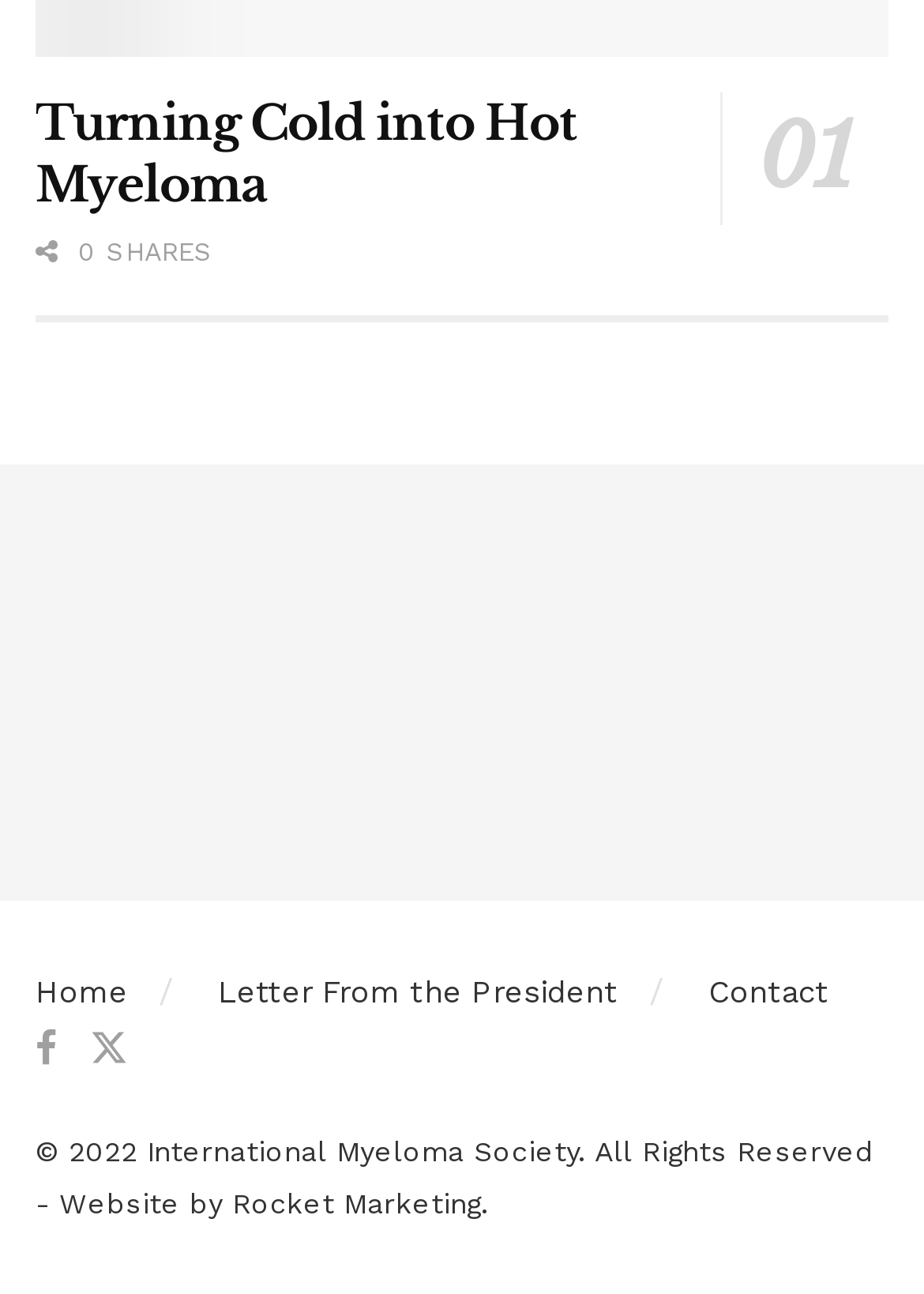Determine the bounding box coordinates of the region that needs to be clicked to achieve the task: "click Generic Cipro".

None